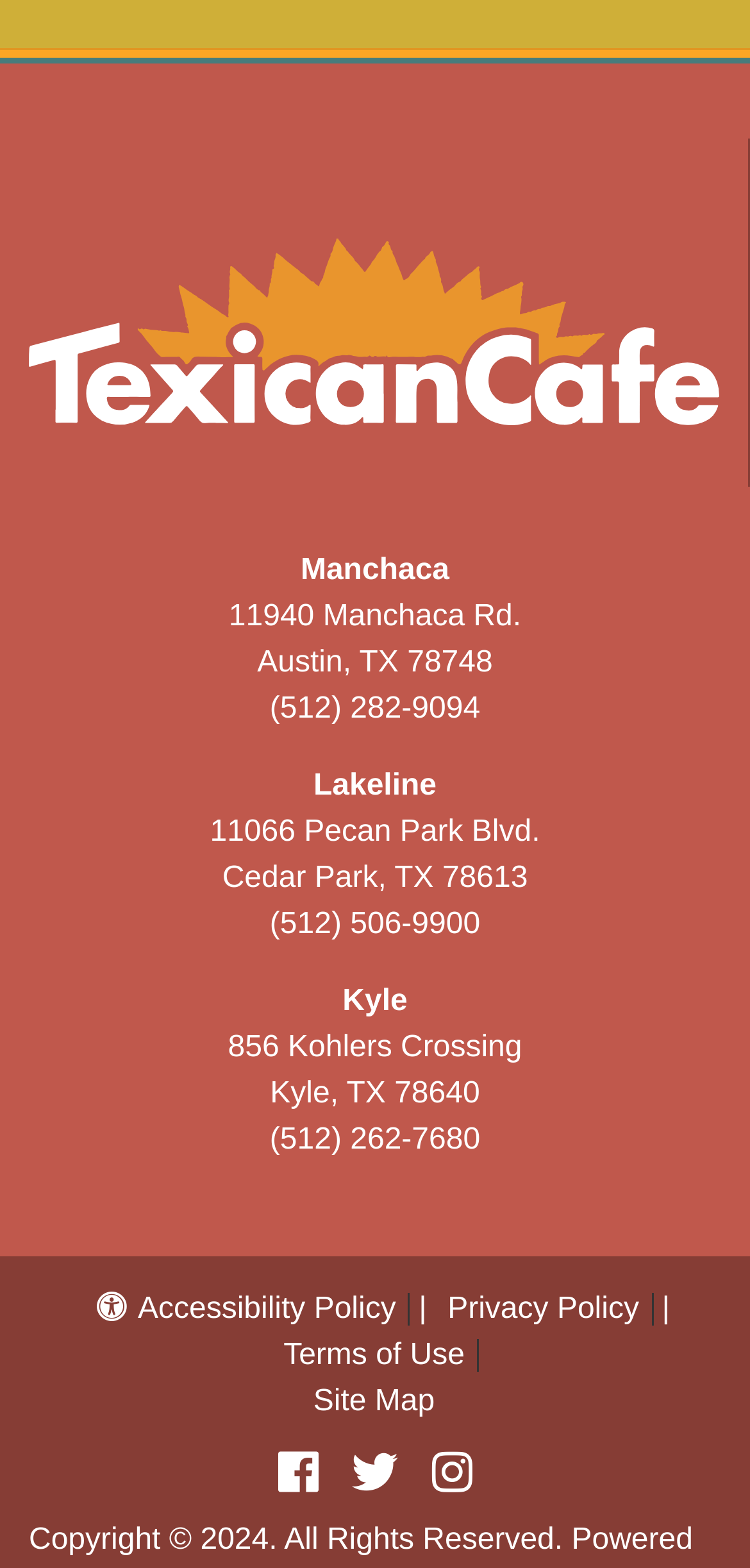Locate the bounding box coordinates of the clickable region to complete the following instruction: "Click the Logo link."

[0.038, 0.188, 0.959, 0.209]